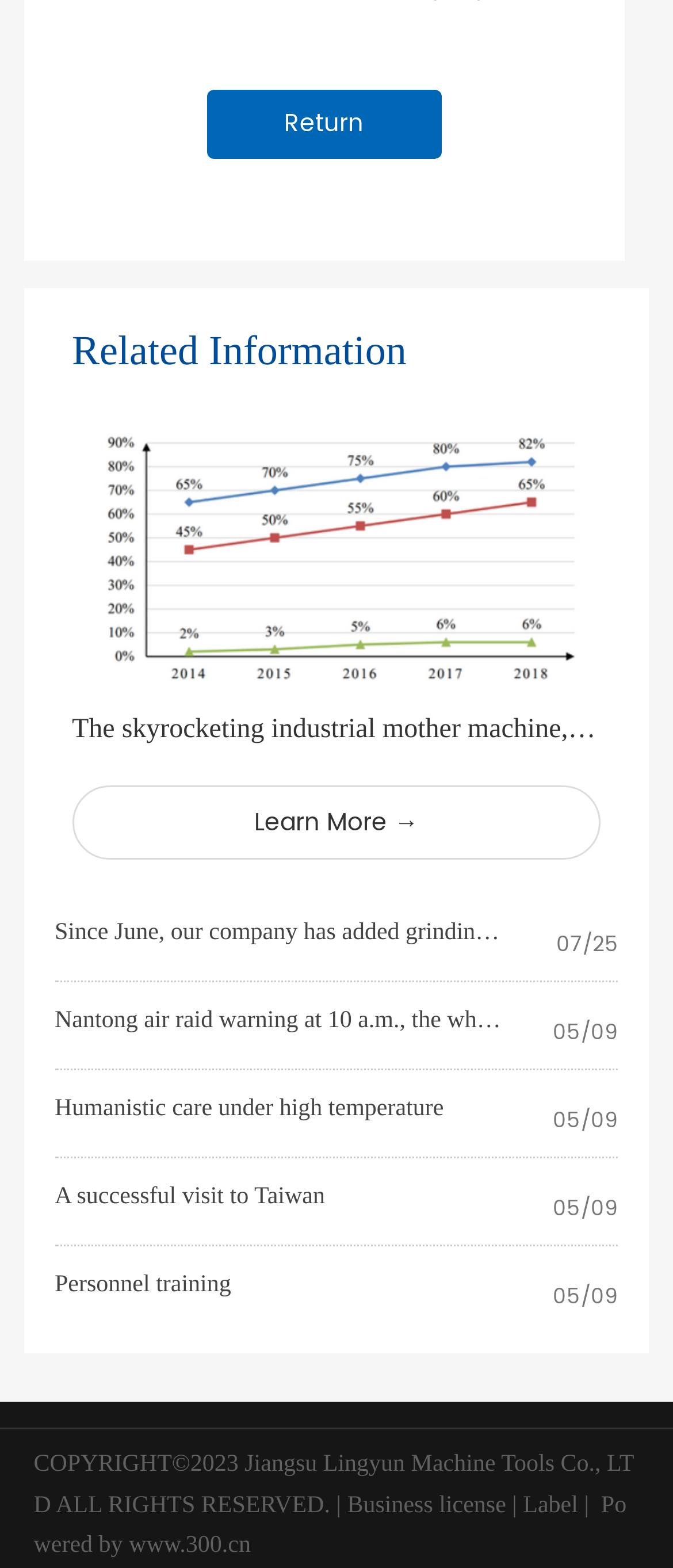What is the company's copyright year?
Based on the screenshot, provide a one-word or short-phrase response.

2023